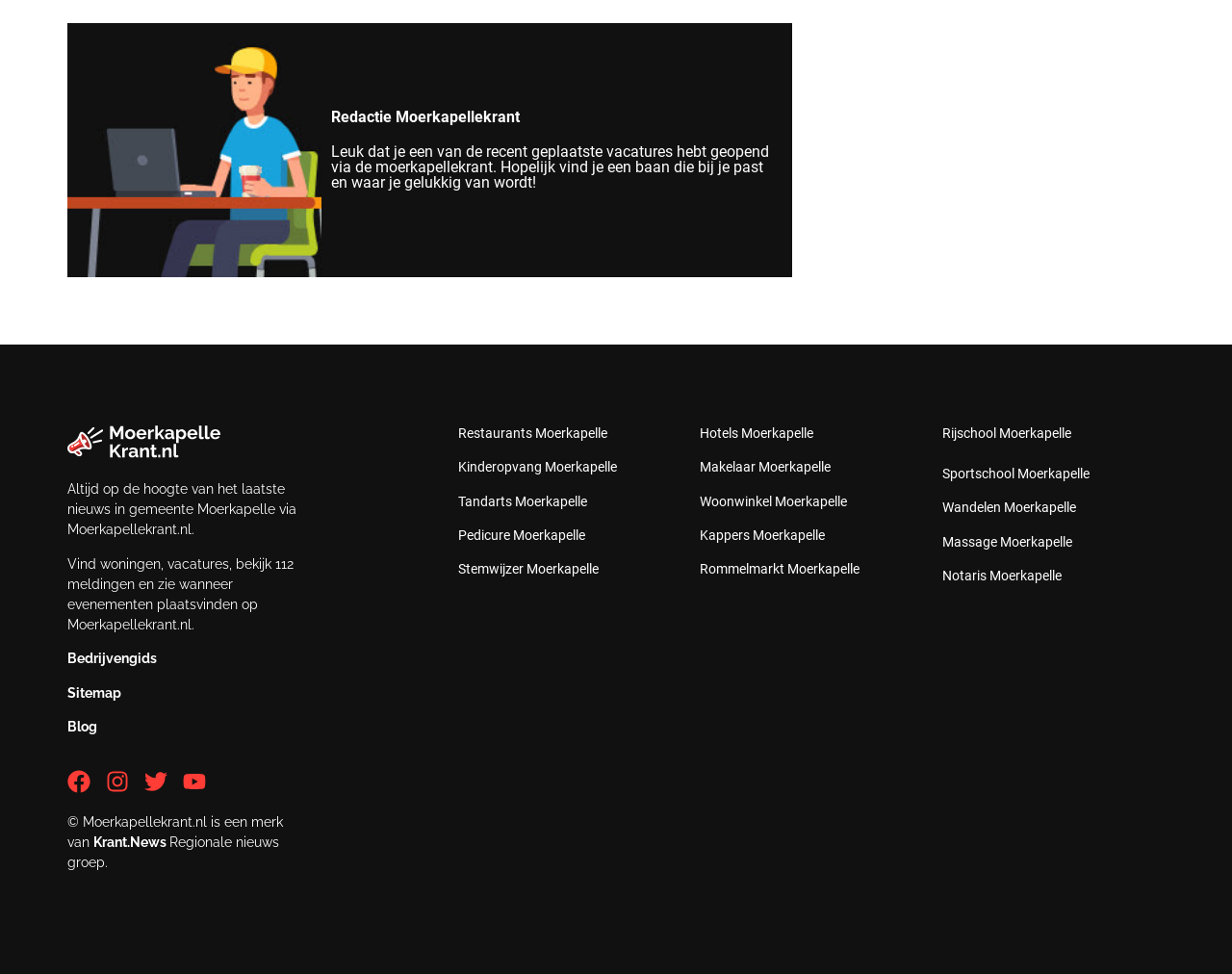Determine the bounding box of the UI element mentioned here: "Hotels Moerkapelle". The coordinates must be in the format [left, top, right, bottom] with values ranging from 0 to 1.

[0.568, 0.437, 0.66, 0.452]